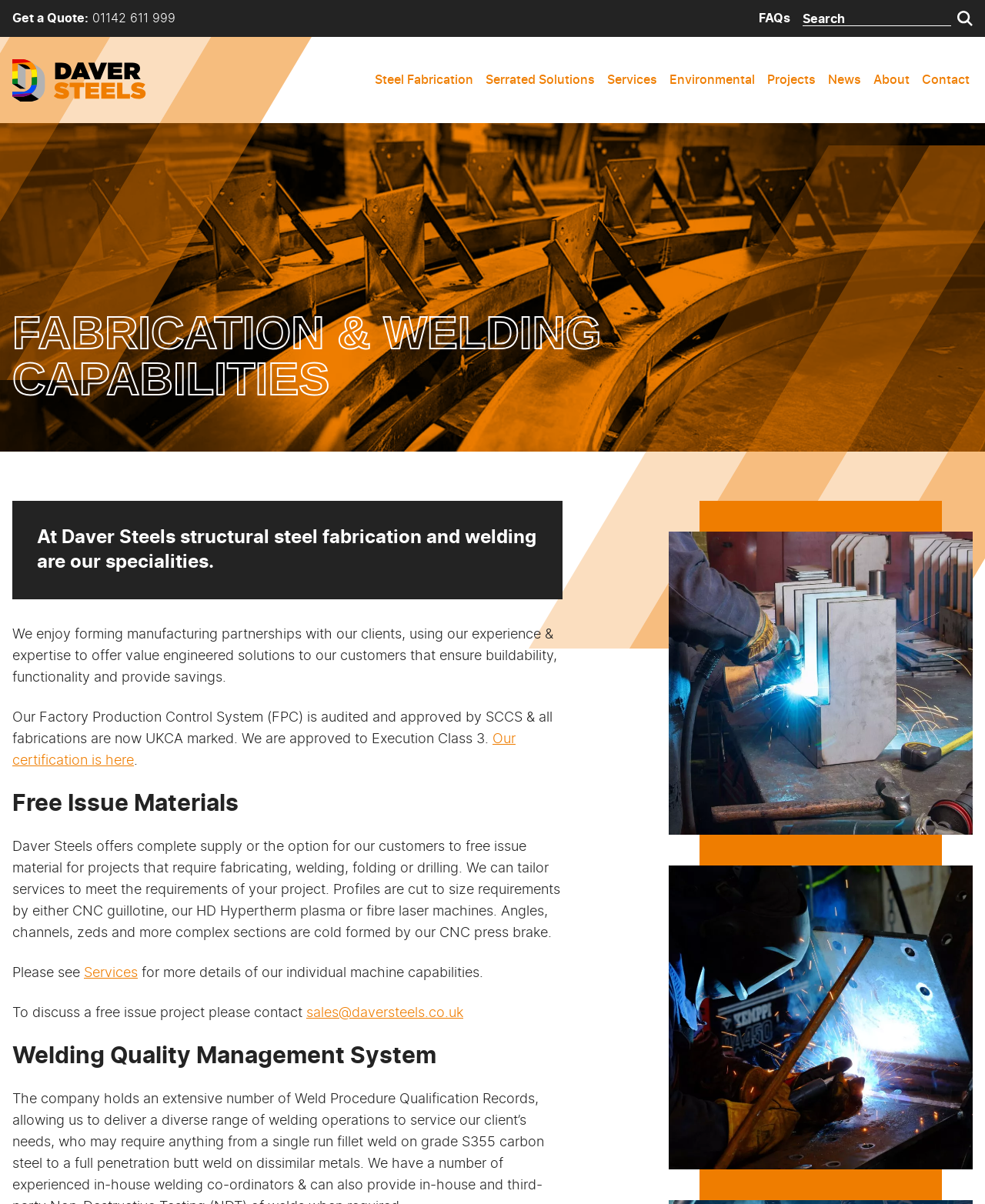Find and indicate the bounding box coordinates of the region you should select to follow the given instruction: "Learn more about steel fabrication".

[0.377, 0.054, 0.484, 0.079]